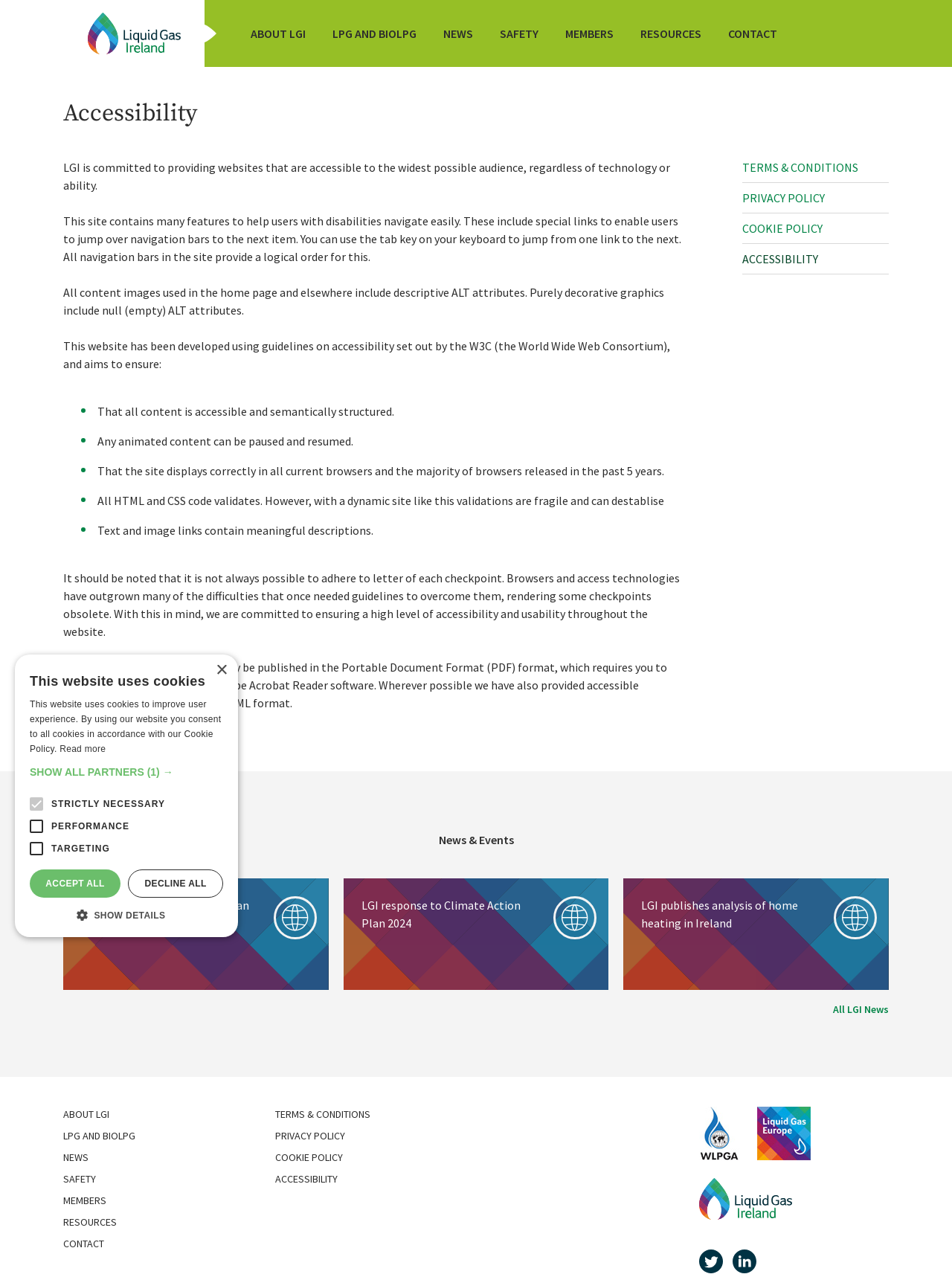What is the purpose of the accessibility features on this website?
Look at the image and provide a short answer using one word or a phrase.

To ensure accessibility for users with disabilities